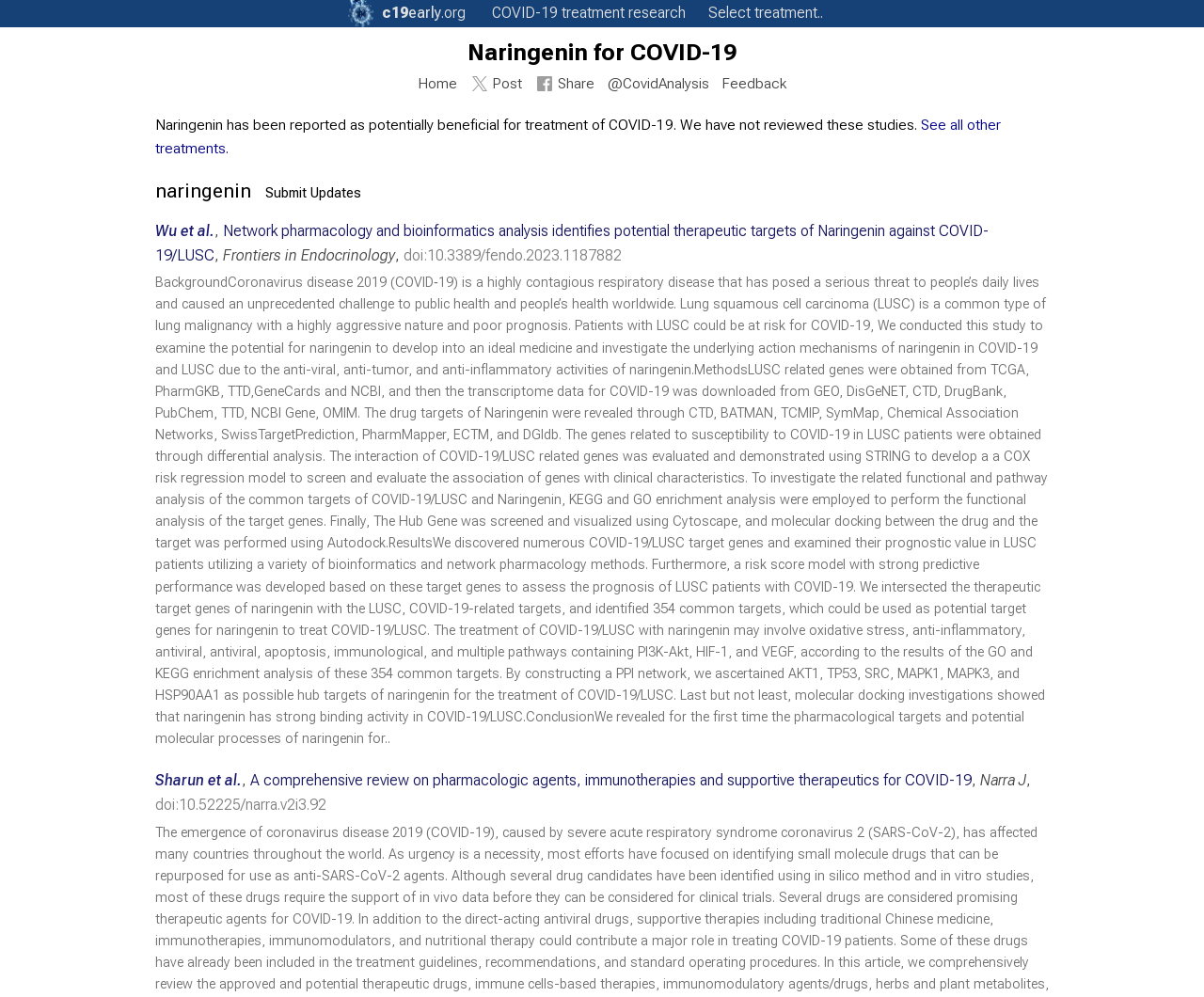Show the bounding box coordinates for the element that needs to be clicked to execute the following instruction: "See all other treatments". Provide the coordinates in the form of four float numbers between 0 and 1, i.e., [left, top, right, bottom].

[0.129, 0.116, 0.831, 0.158]